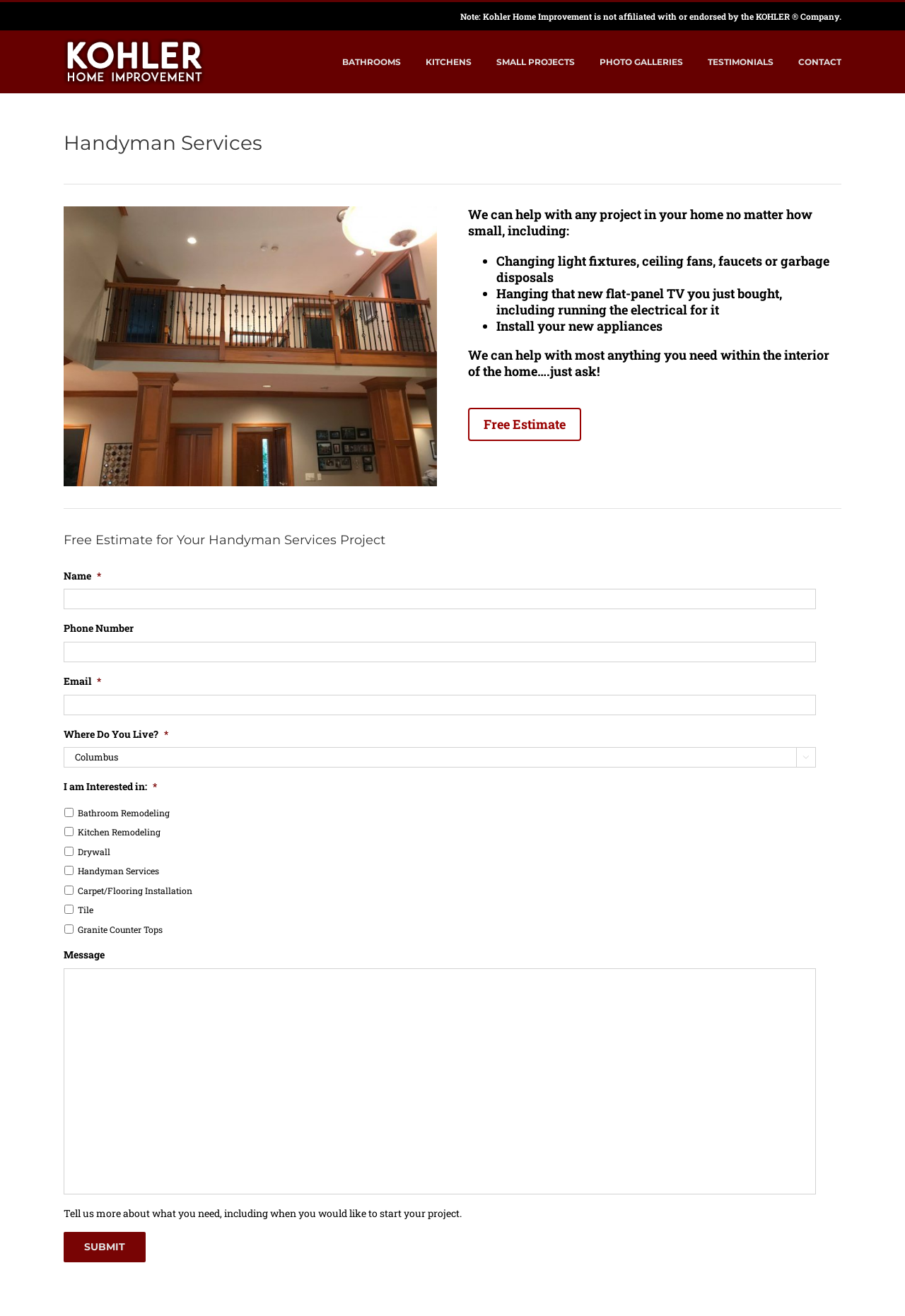Given the element description "alt="Kohler Home Improvement Logo"" in the screenshot, predict the bounding box coordinates of that UI element.

[0.07, 0.029, 0.227, 0.065]